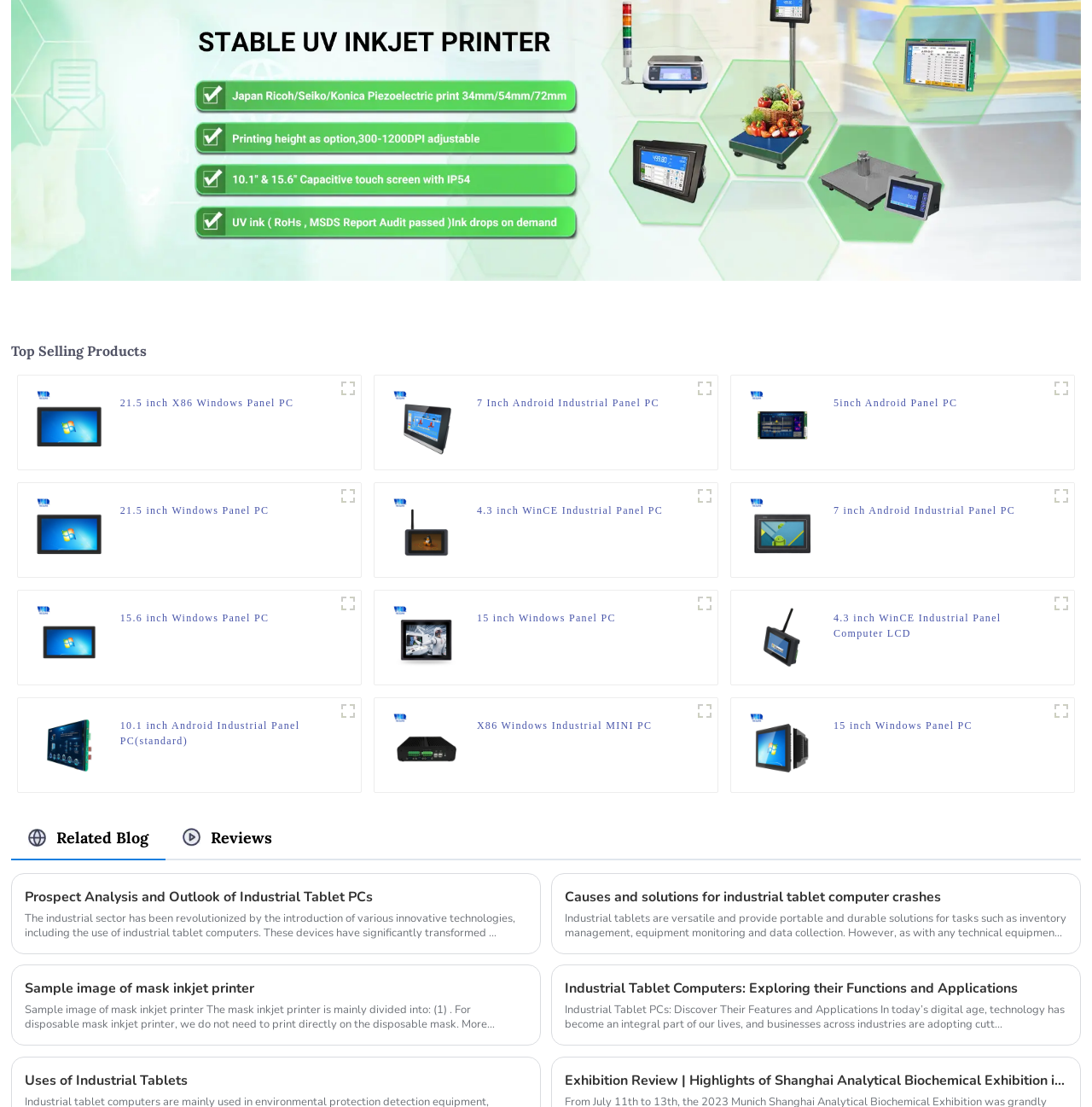Determine the bounding box coordinates for the clickable element required to fulfill the instruction: "View 21.5 inch X86 Windows Panel PC details". Provide the coordinates as four float numbers between 0 and 1, i.e., [left, top, right, bottom].

[0.11, 0.357, 0.269, 0.385]